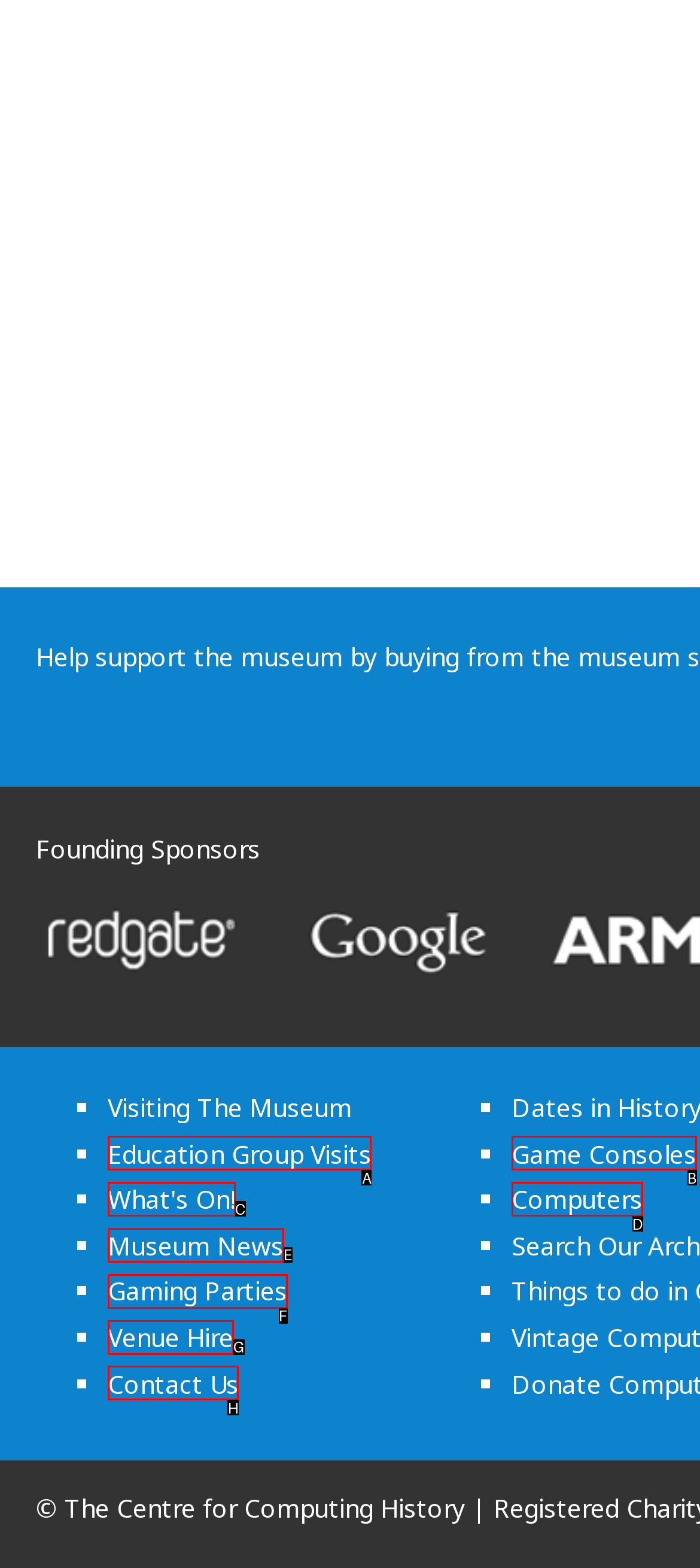Specify which UI element should be clicked to accomplish the task: Contact the museum. Answer with the letter of the correct choice.

H